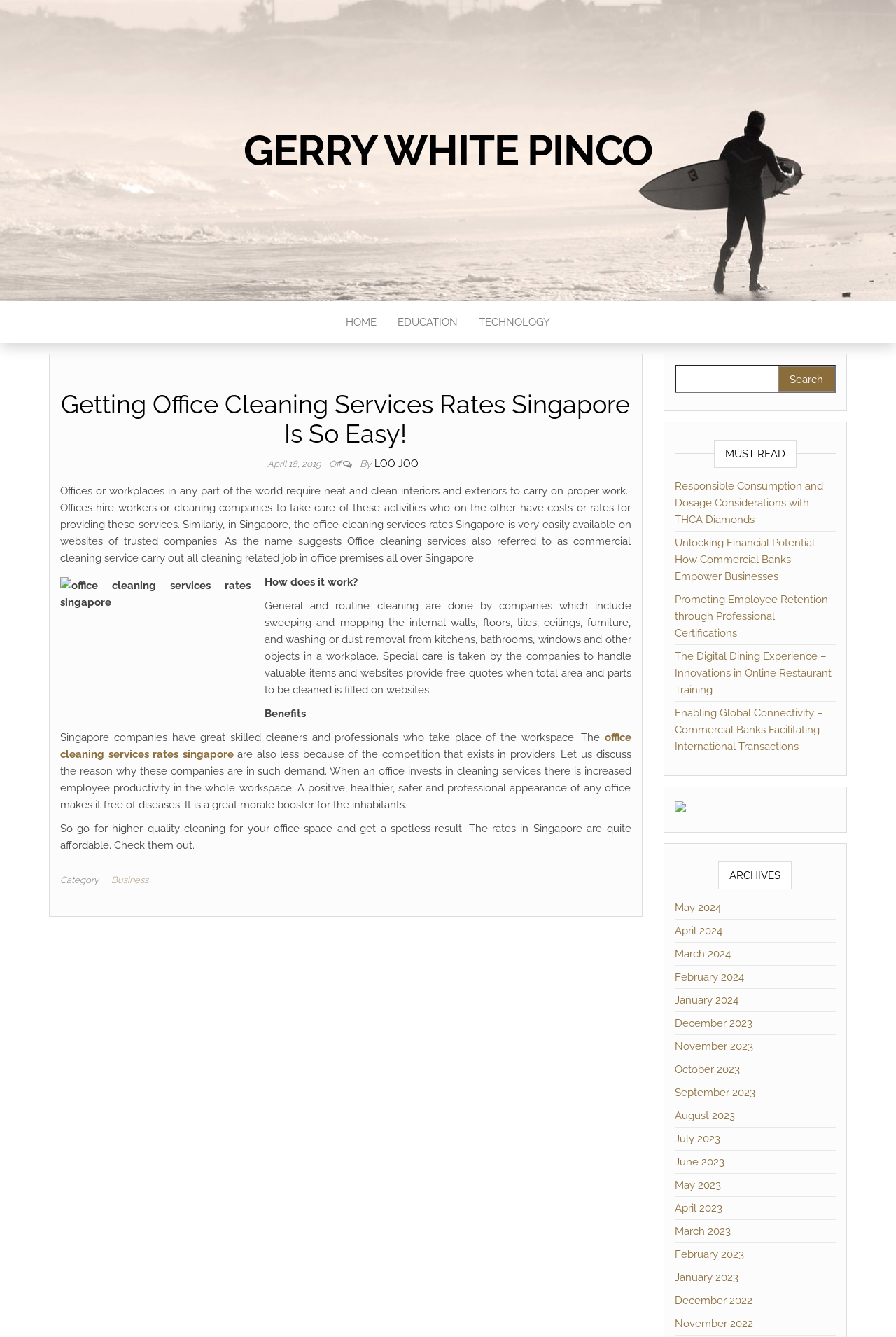Could you determine the bounding box coordinates of the clickable element to complete the instruction: "Search for something"? Provide the coordinates as four float numbers between 0 and 1, i.e., [left, top, right, bottom].

[0.753, 0.273, 0.933, 0.294]